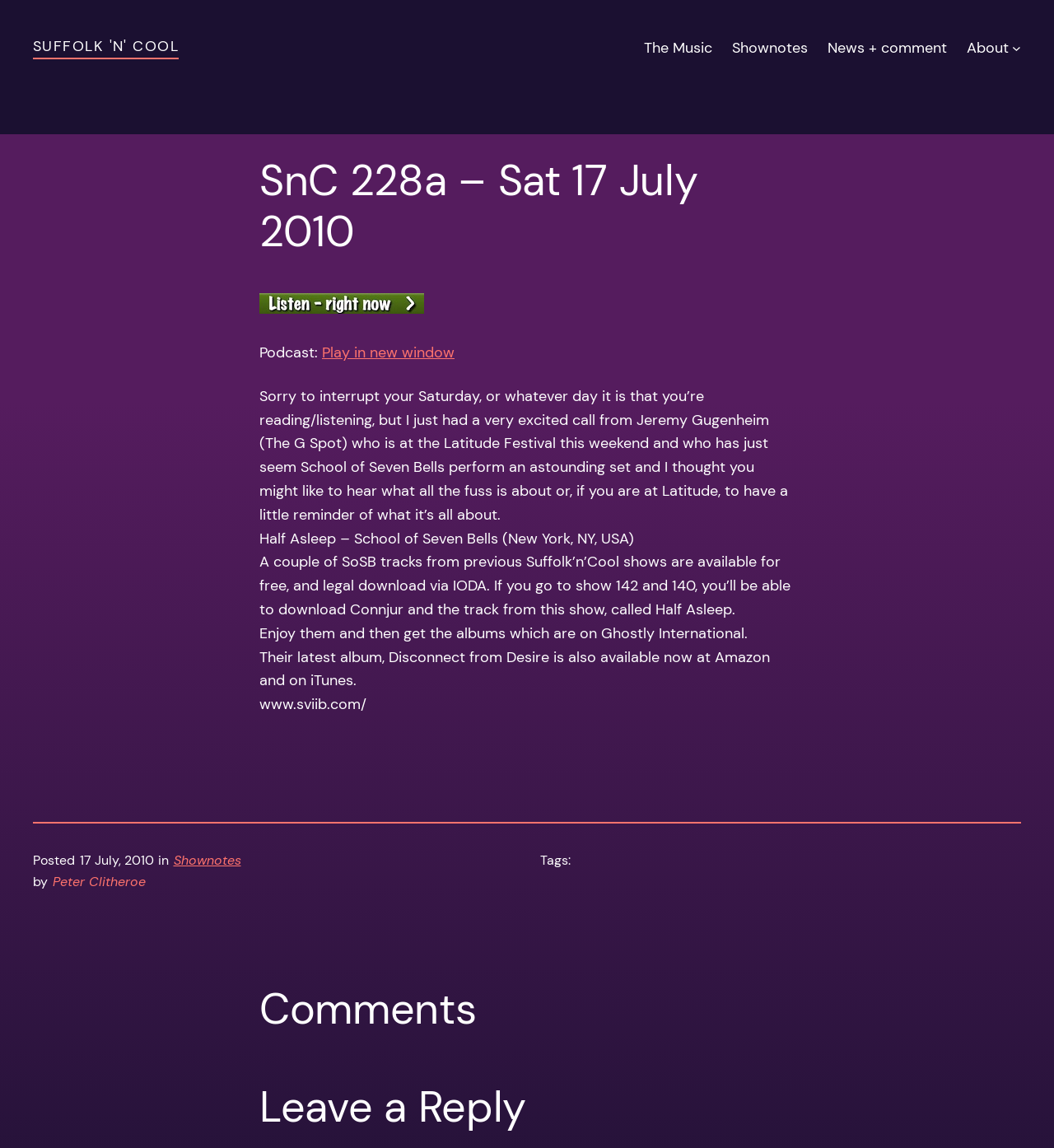Locate the coordinates of the bounding box for the clickable region that fulfills this instruction: "Go to the home page".

None